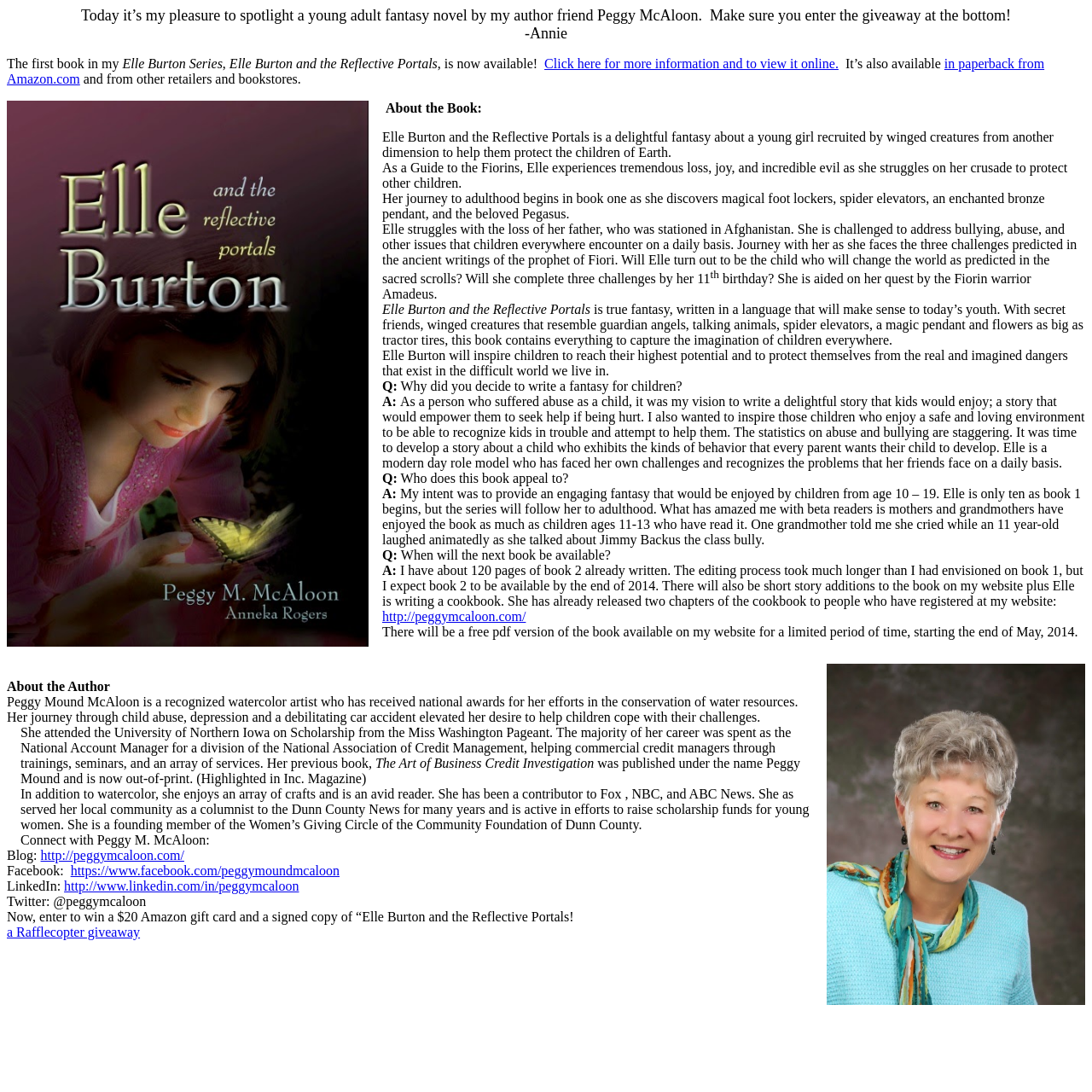Using the webpage screenshot and the element description (800)-276-2722, determine the bounding box coordinates. Specify the coordinates in the format (top-left x, top-left y, bottom-right x, bottom-right y) with values ranging from 0 to 1.

None